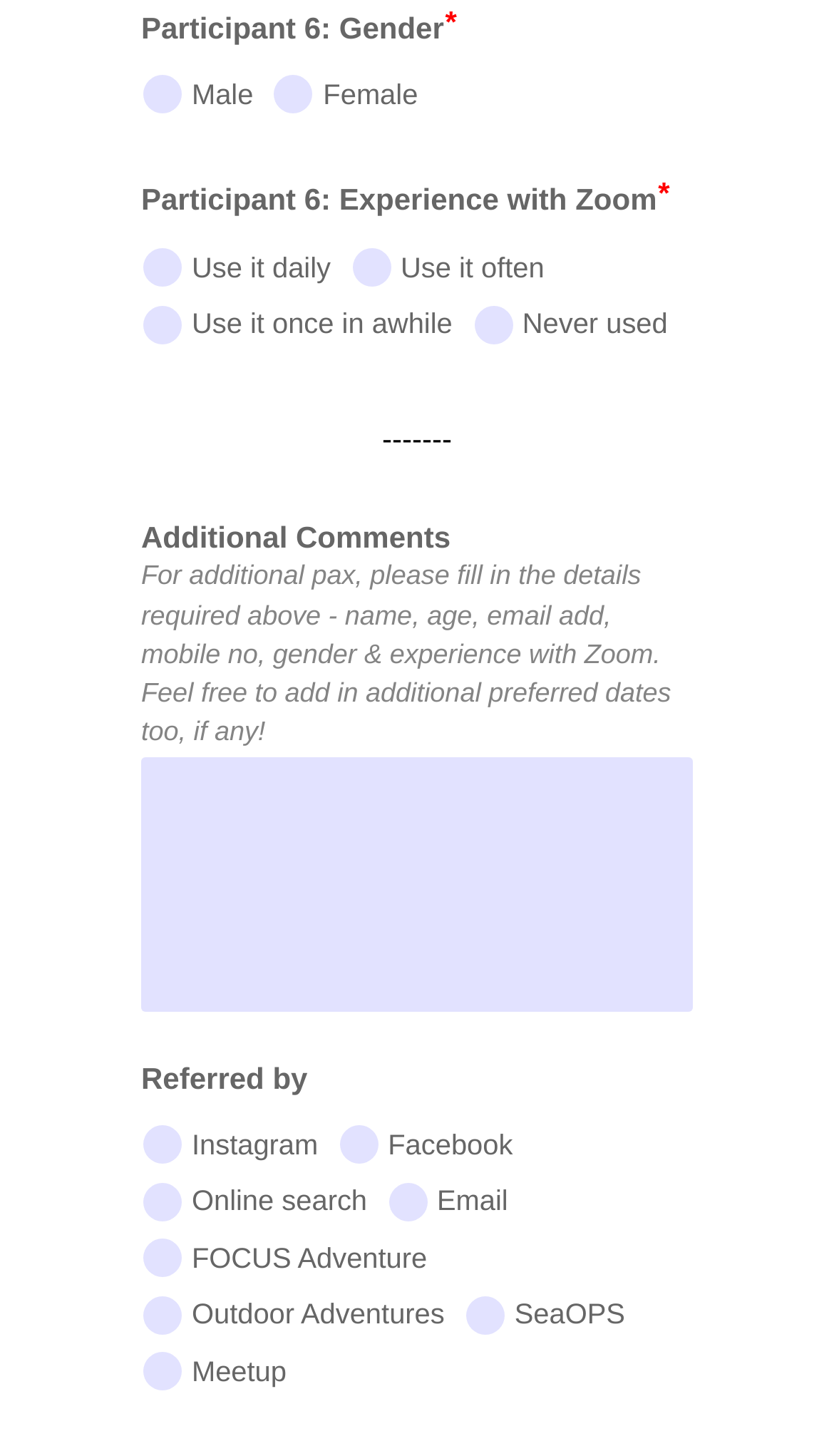Please specify the coordinates of the bounding box for the element that should be clicked to carry out this instruction: "Choose Instagram as the referral source". The coordinates must be four float numbers between 0 and 1, formatted as [left, top, right, bottom].

[0.172, 0.773, 0.218, 0.8]